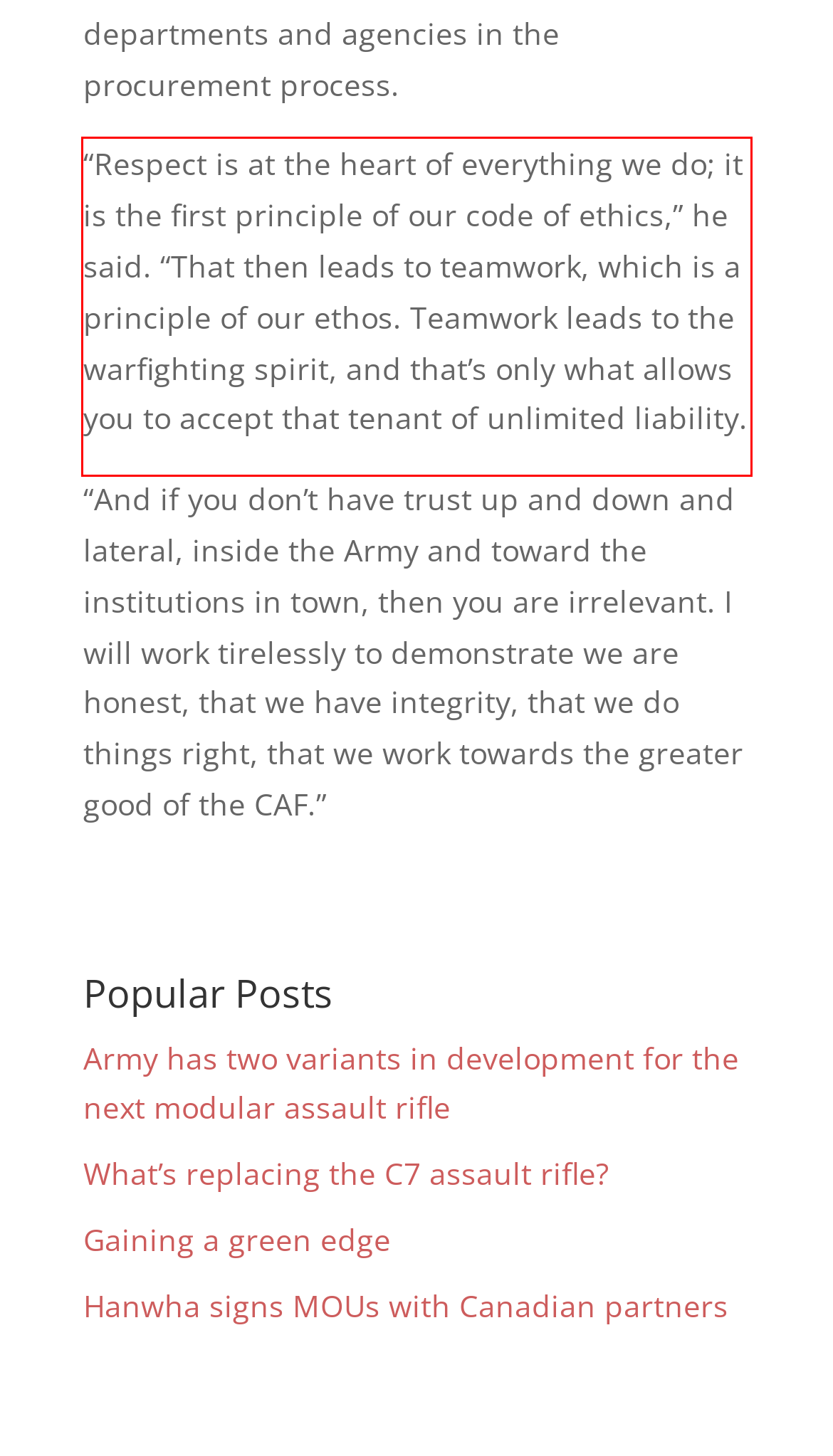Using the provided screenshot of a webpage, recognize the text inside the red rectangle bounding box by performing OCR.

“Respect is at the heart of everything we do; it is the first principle of our code of ethics,” he said. “That then leads to teamwork, which is a principle of our ethos. Teamwork leads to the warfighting spirit, and that’s only what allows you to accept that tenant of unlimited liability.